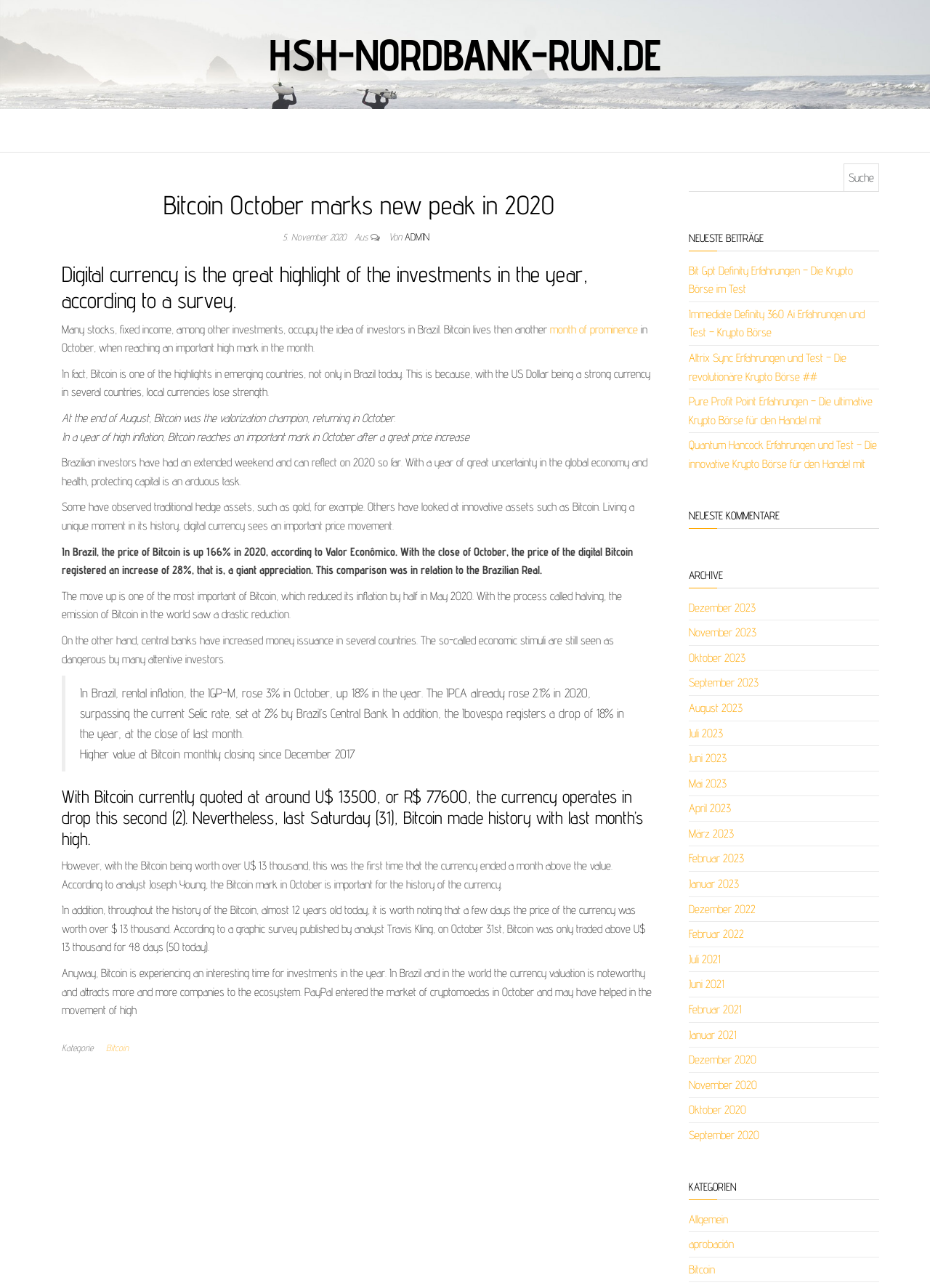Provide the text content of the webpage's main heading.

Bitcoin October marks new peak in 2020